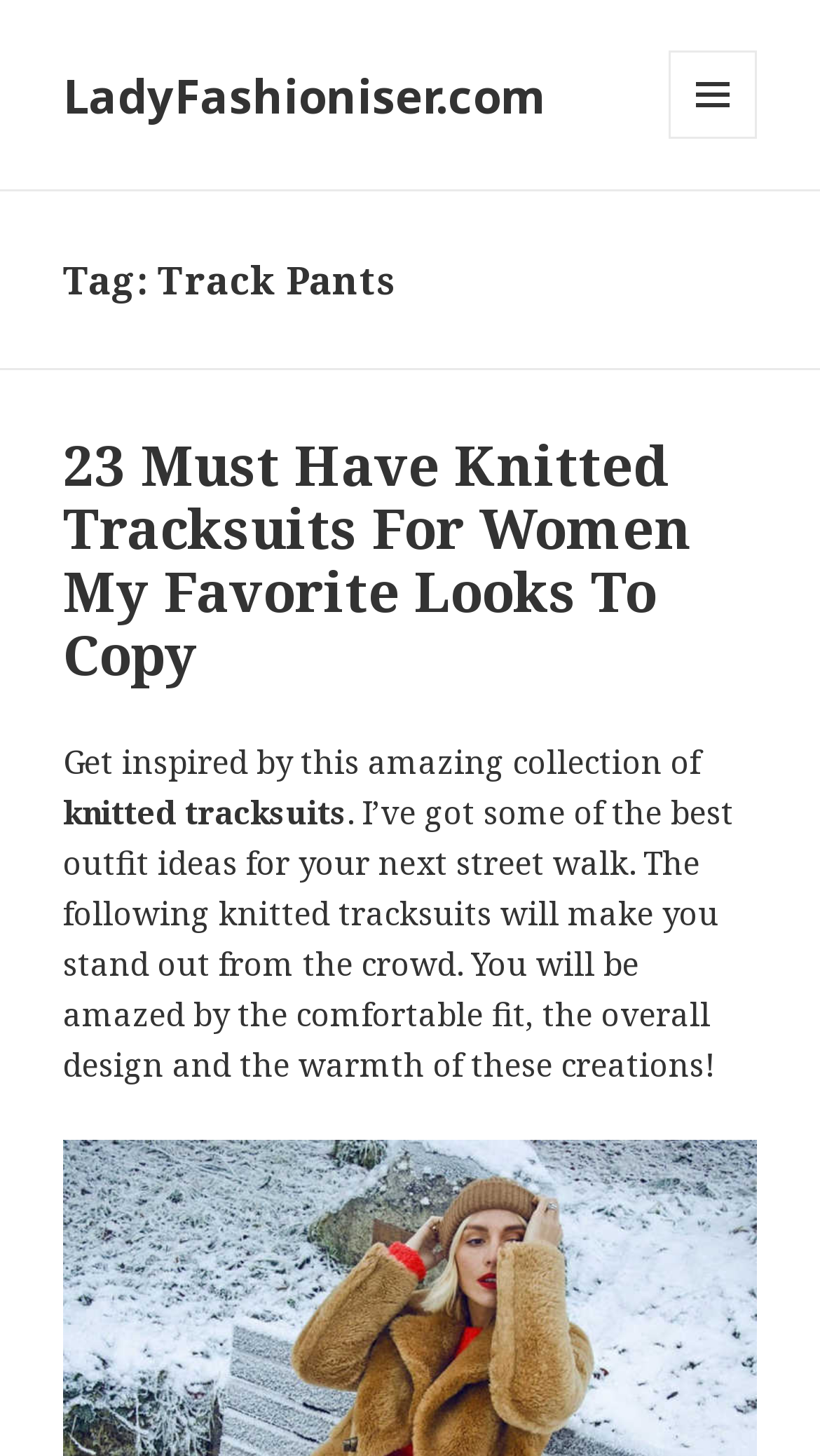Detail the features and information presented on the webpage.

The webpage is about Track Pants Archives on LadyFashioniser.com. At the top left, there is a link to LadyFashioniser.com. On the top right, there is a button labeled "MENU AND WIDGETS" that is not expanded. 

Below the top section, there is a header section that spans the entire width of the page. Within this section, there is a heading that reads "Tag: Track Pants". 

Below the "Tag: Track Pants" heading, there is another section that also spans the entire width of the page. This section contains a heading that reads "23 Must Have Knitted Tracksuits For Women My Favorite Looks To Copy", which is also a link. 

Below the heading, there are three blocks of text. The first block reads "Get inspired by this amazing collection of". The second block reads "knitted tracksuits". The third block is a paragraph that describes the benefits of the knitted tracksuits, including their comfortable fit, design, and warmth.